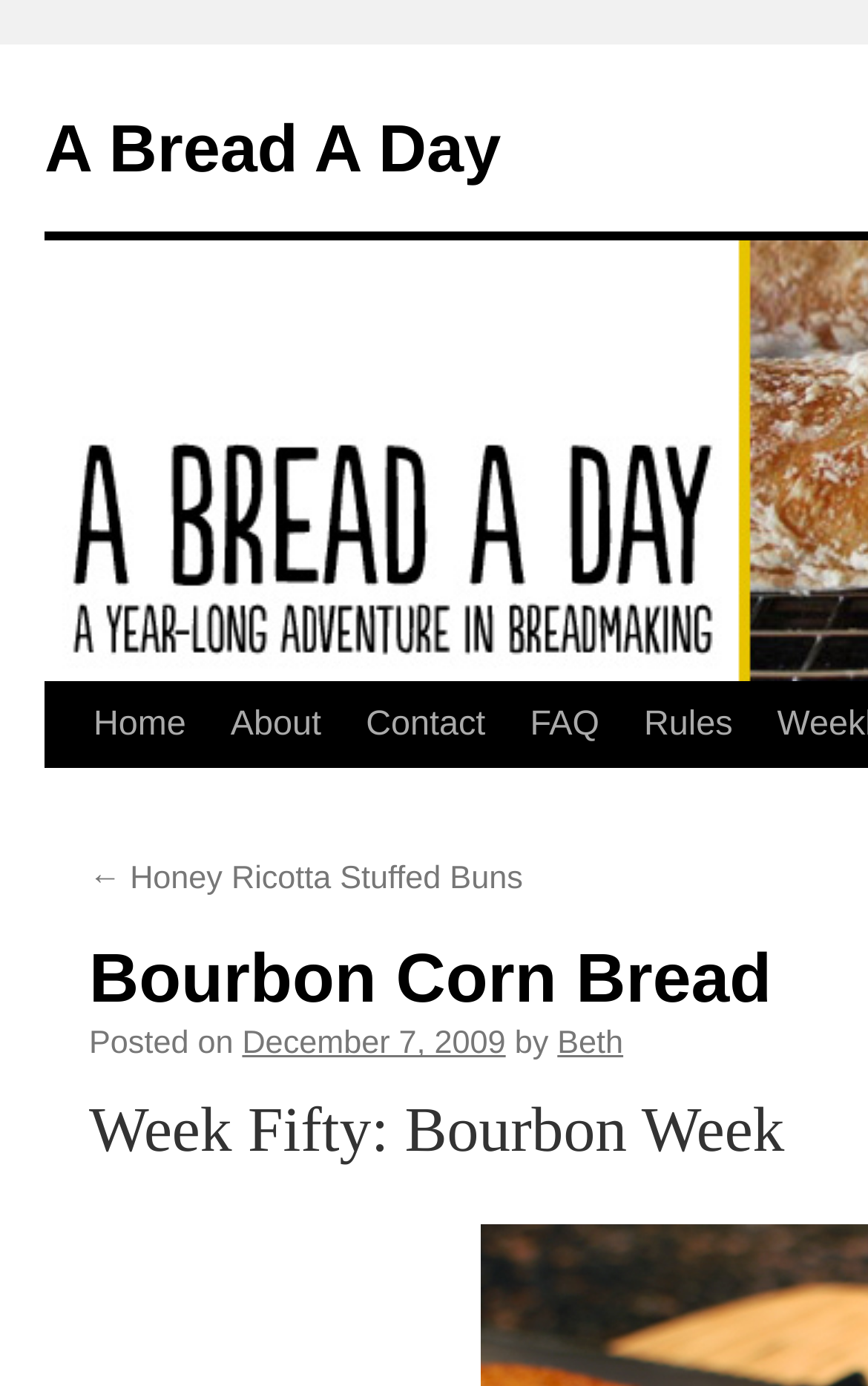Identify the bounding box coordinates of the clickable section necessary to follow the following instruction: "read post details". The coordinates should be presented as four float numbers from 0 to 1, i.e., [left, top, right, bottom].

[0.279, 0.741, 0.583, 0.767]